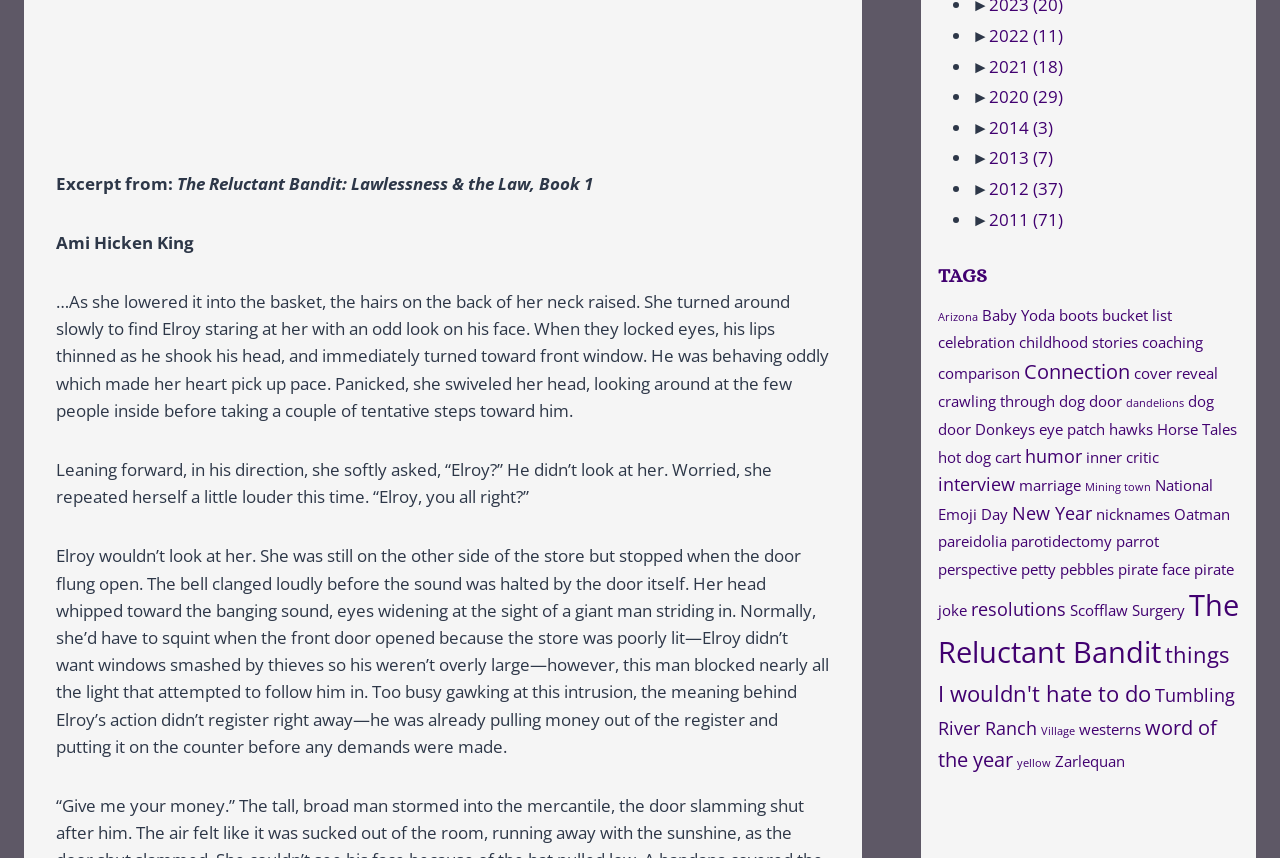Extract the bounding box of the UI element described as: "Faculty of Social Sciences".

None